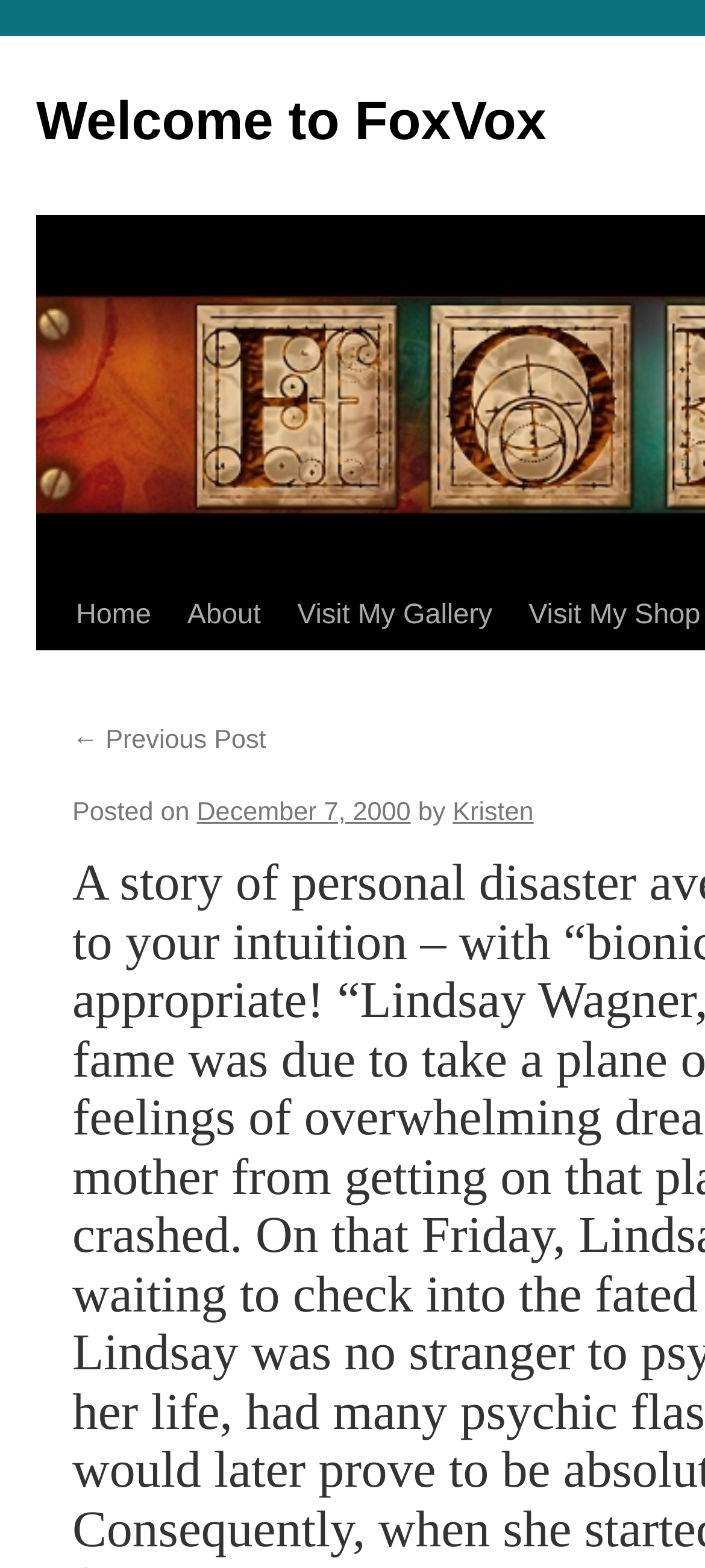Please find the bounding box for the UI component described as follows: "About".

[0.222, 0.371, 0.361, 0.415]